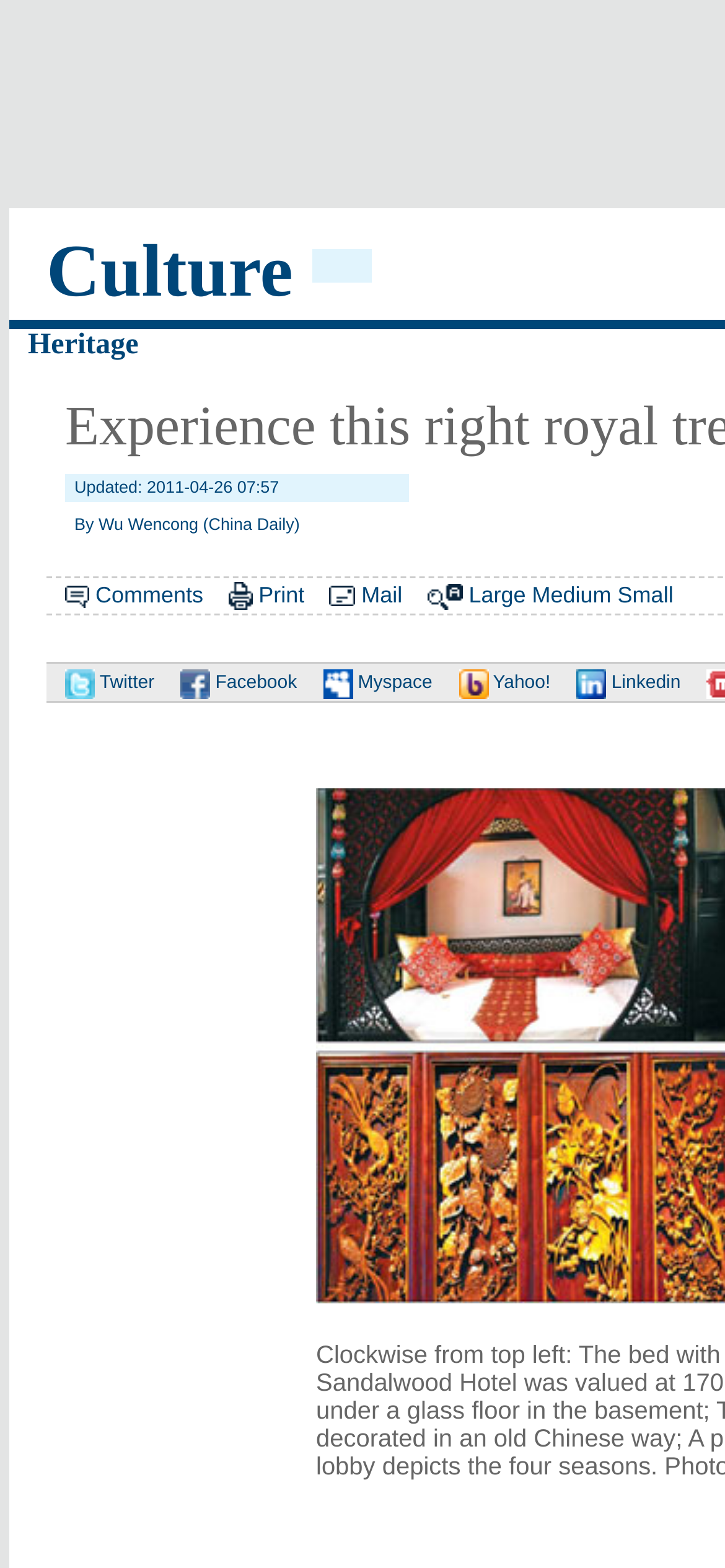Please answer the following question using a single word or phrase: 
How many social media links are available on this webpage?

5